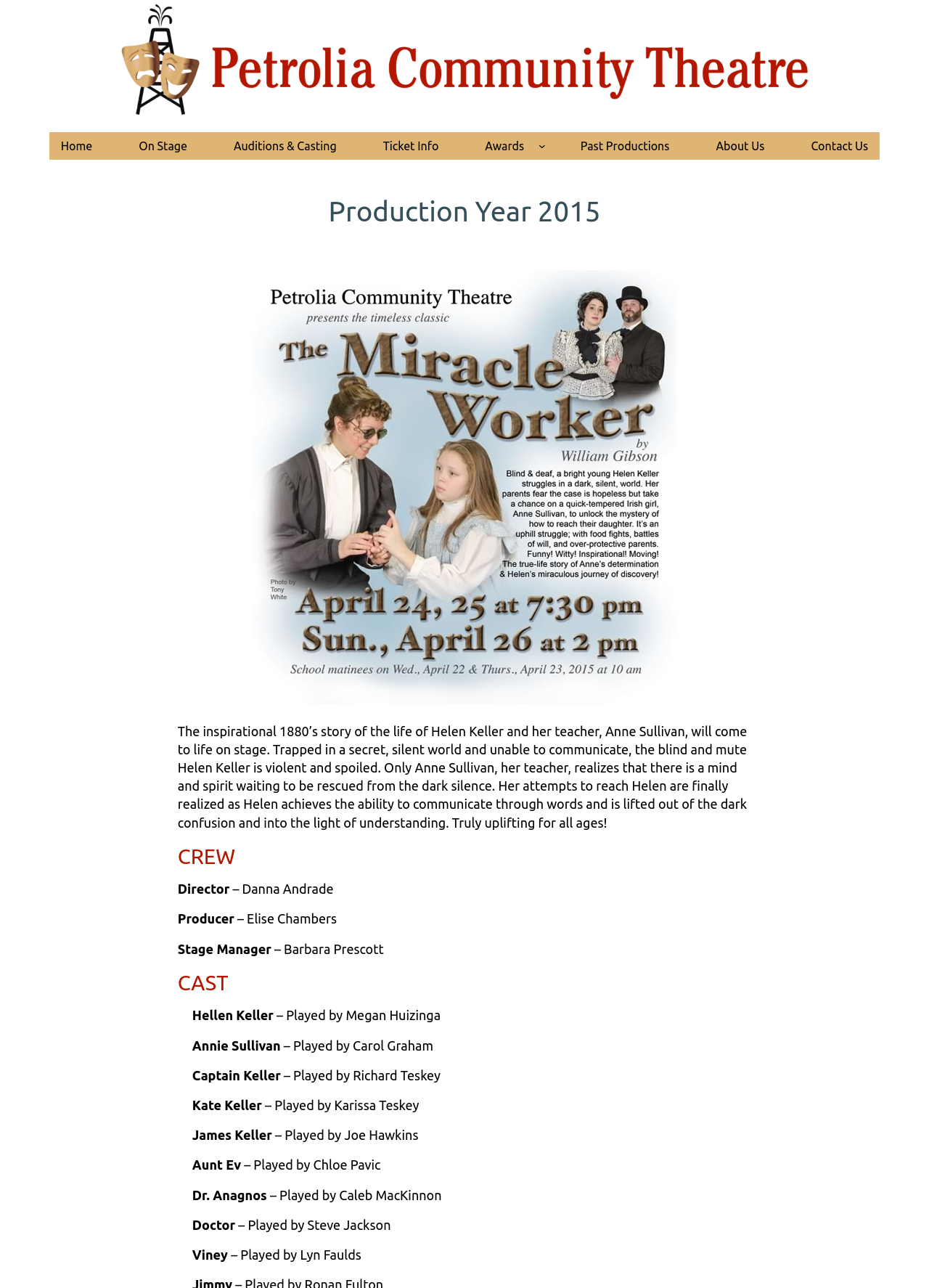Pinpoint the bounding box coordinates of the element you need to click to execute the following instruction: "Click Awards". The bounding box should be represented by four float numbers between 0 and 1, in the format [left, top, right, bottom].

[0.51, 0.103, 0.577, 0.124]